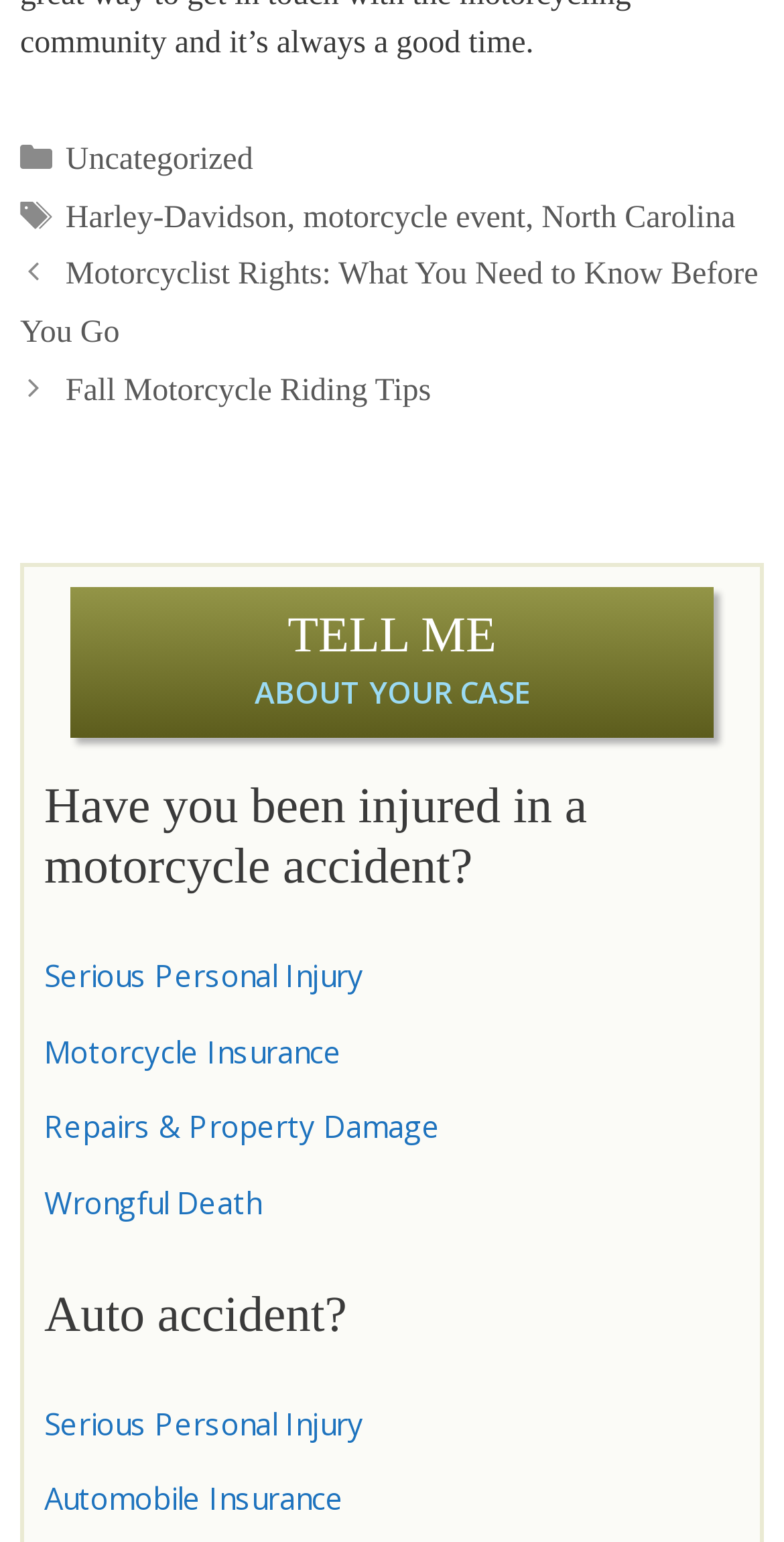Utilize the information from the image to answer the question in detail:
What is the topic of the second post listed on the website?

The second post listed on the website is about 'Fall Motorcycle Riding Tips', as indicated by the link 'Fall Motorcycle Riding Tips' in the navigation section of the webpage.